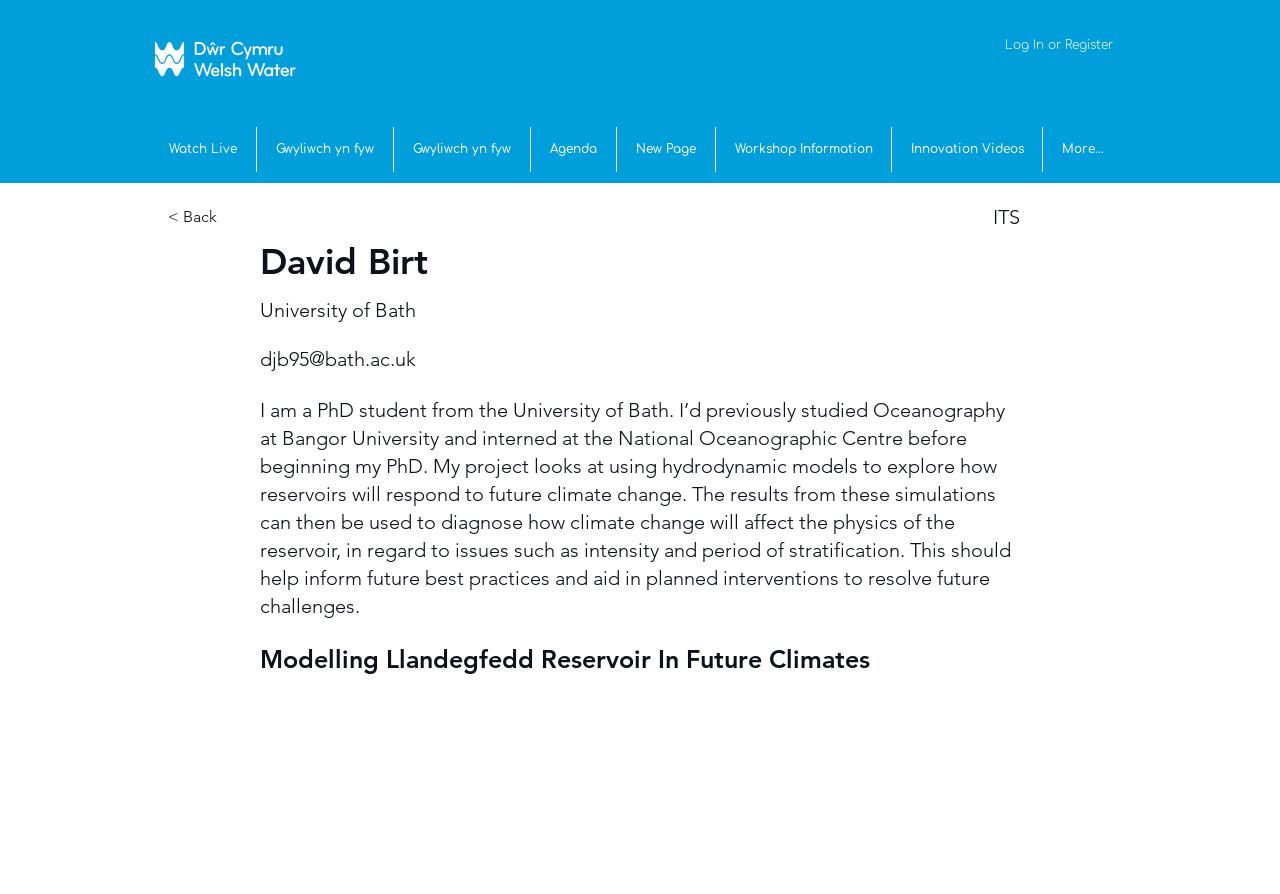Explain the webpage in detail.

The webpage is about David Birt, a PhD student from the University of Bath. At the top left corner, there is a logo image of 'ww_primary lockup_white-01.png'. On the top right corner, there is a button labeled 'Log In or Register'. Below the logo, there is a navigation menu with several links, including 'Watch Live', 'Gwyliwch yn fyw' (which appears twice), 'Agenda', 'New Page', 'Workshop Information', 'Innovation Videos', and 'More...'. 

Below the navigation menu, there is a section with a heading 'David Birt' and a subheading 'ITS' on the right side. Underneath, there is a paragraph of text describing David Birt's background, including his previous studies and internship, and his current PhD project, which focuses on using hydrodynamic models to explore how reservoirs will respond to future climate change. 

On the same level as the 'David Birt' heading, there is a link to his email address 'djb95@bath.ac.uk'. Below the paragraph, there is another heading 'Modelling Llandegfedd Reservoir In Future Climates'.